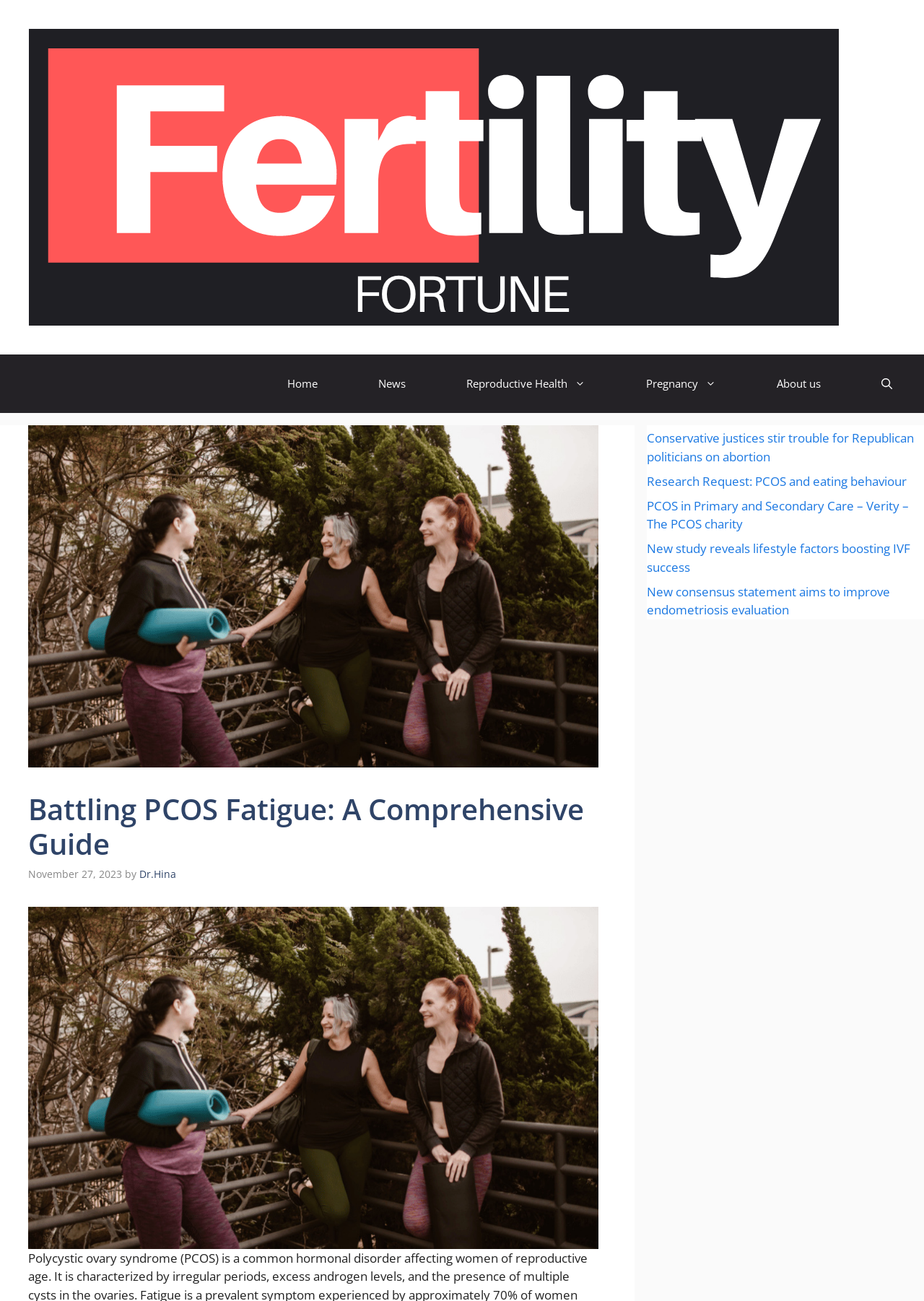What is the name of the website?
Please provide a single word or phrase answer based on the image.

FERTILITY FORTUNE